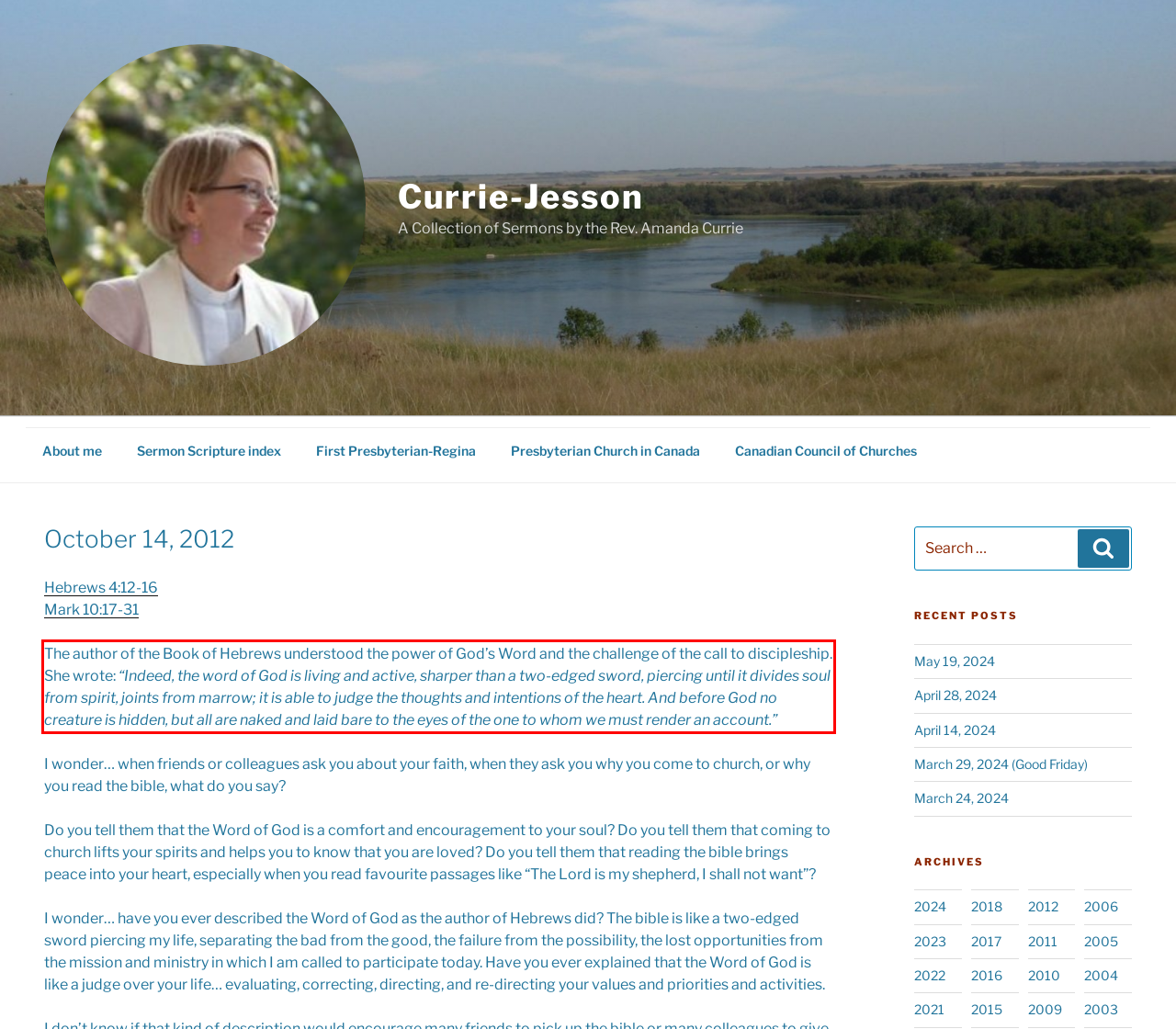Please analyze the screenshot of a webpage and extract the text content within the red bounding box using OCR.

The author of the Book of Hebrews understood the power of God’s Word and the challenge of the call to discipleship. She wrote: “Indeed, the word of God is living and active, sharper than a two-edged sword, piercing until it divides soul from spirit, joints from marrow; it is able to judge the thoughts and intentions of the heart. And before God no creature is hidden, but all are naked and laid bare to the eyes of the one to whom we must render an account.”